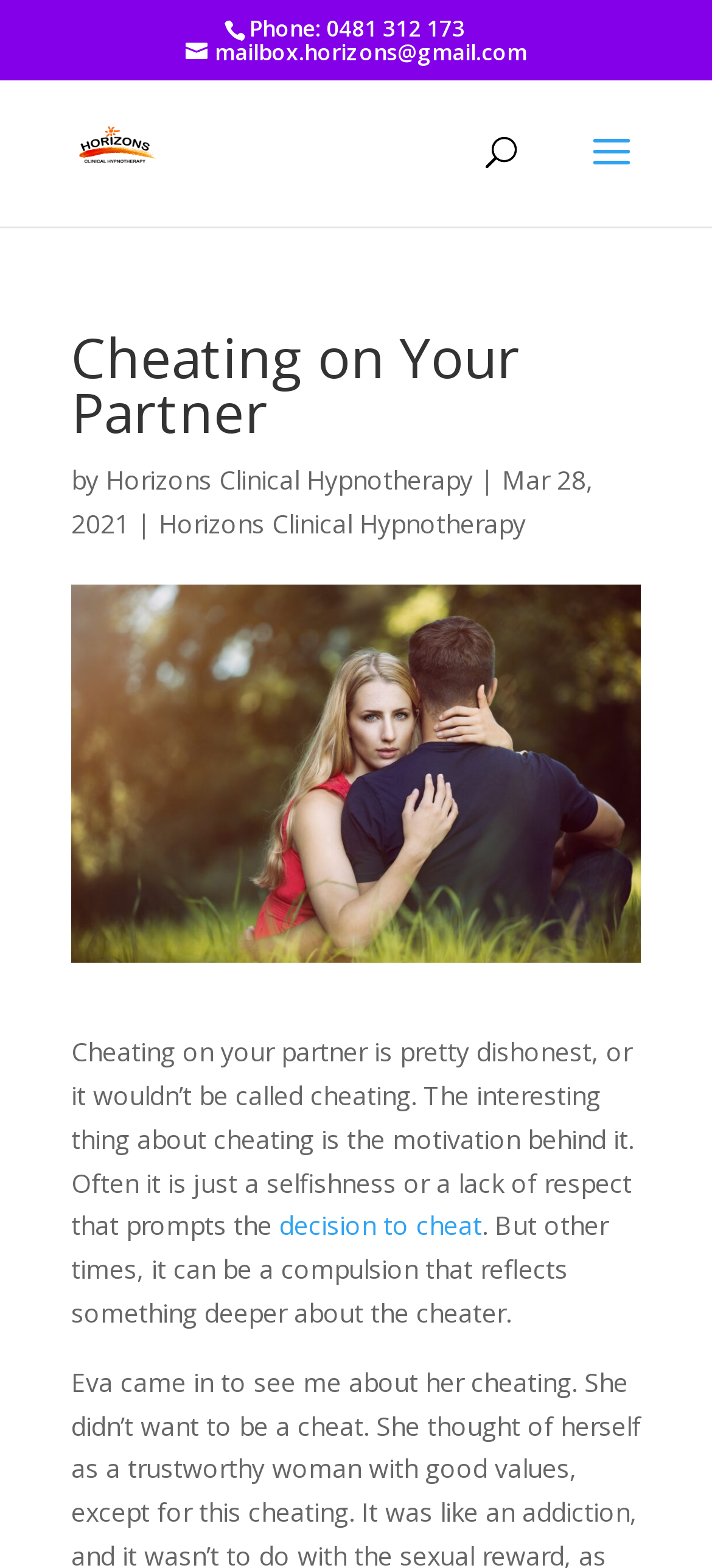Who is the author of the article?
Answer briefly with a single word or phrase based on the image.

Horizons Clinical Hypnotherapy